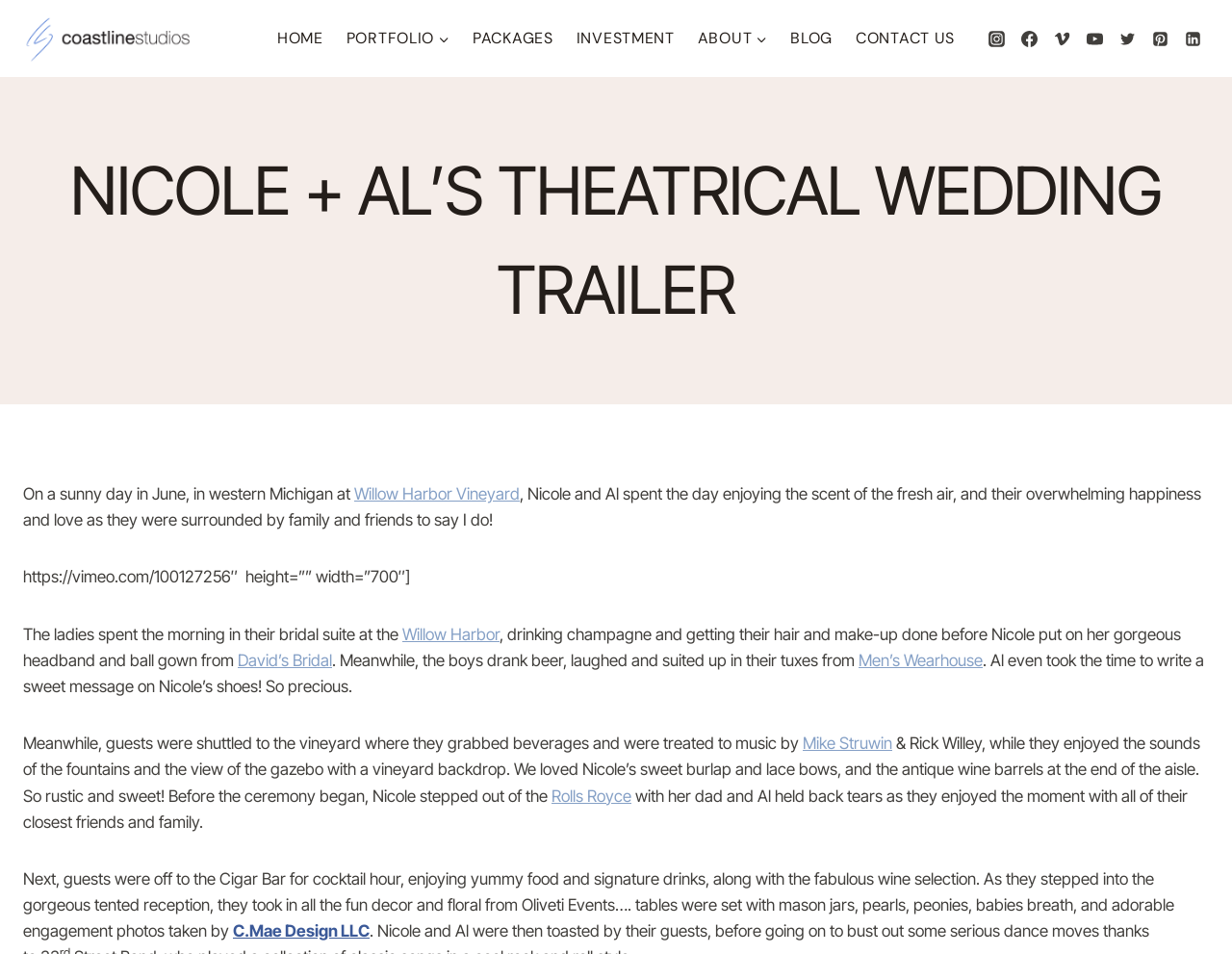Provide a one-word or short-phrase answer to the question:
What is the name of the company that provided the wedding dress?

David's Bridal